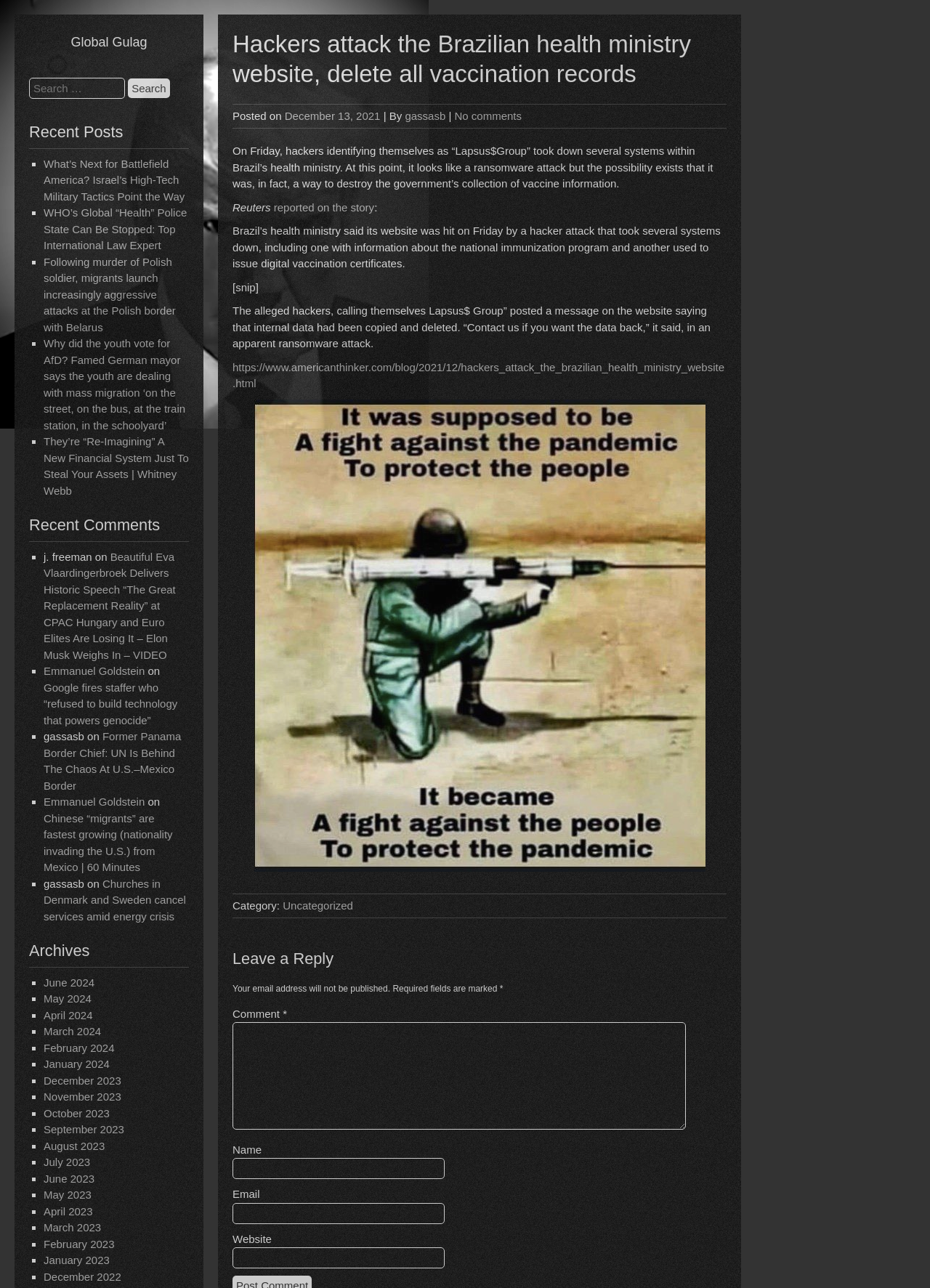Point out the bounding box coordinates of the section to click in order to follow this instruction: "Browse archives from June 2024".

[0.047, 0.758, 0.102, 0.768]